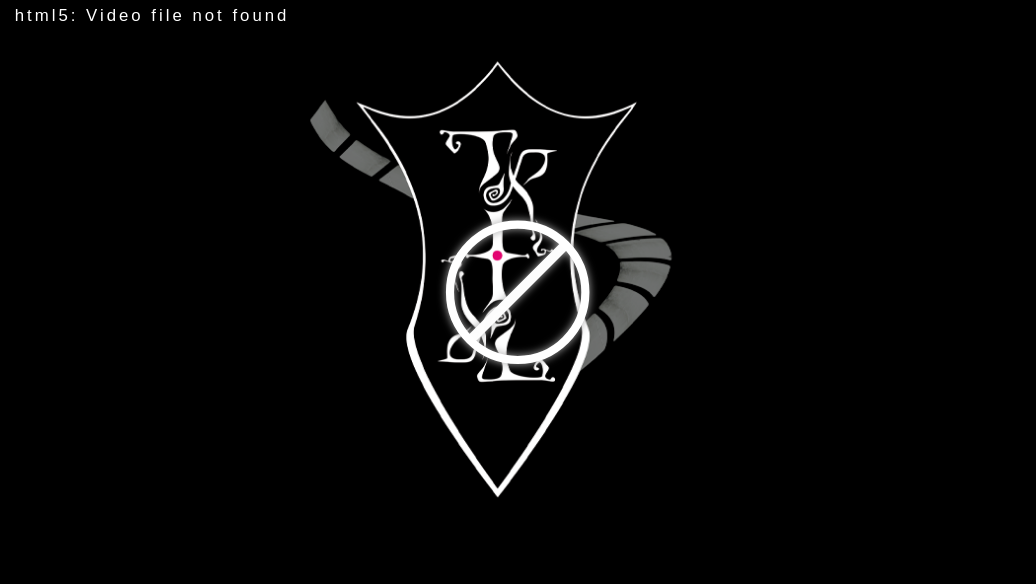What color is the highlight in the logo?
Could you answer the question in a detailed manner, providing as much information as possible?

The caption specifically mentions a distinct pink highlight in the logo, which adds a touch of vibrancy and creativity to the overall design. The use of pink also creates a sense of contrast with the dark background, drawing attention to the central emblem.